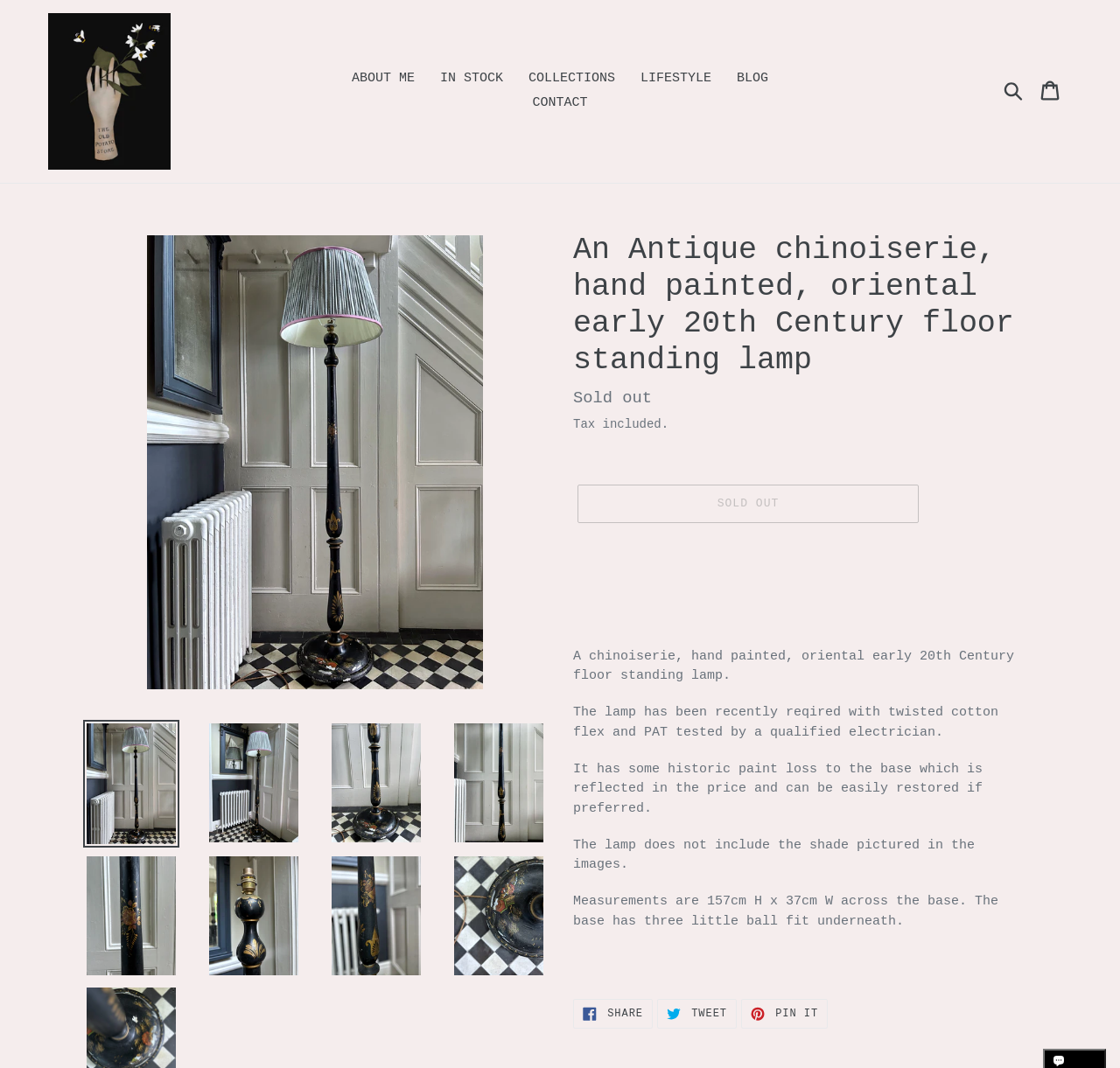Show the bounding box coordinates for the element that needs to be clicked to execute the following instruction: "Input your email". Provide the coordinates in the form of four float numbers between 0 and 1, i.e., [left, top, right, bottom].

None